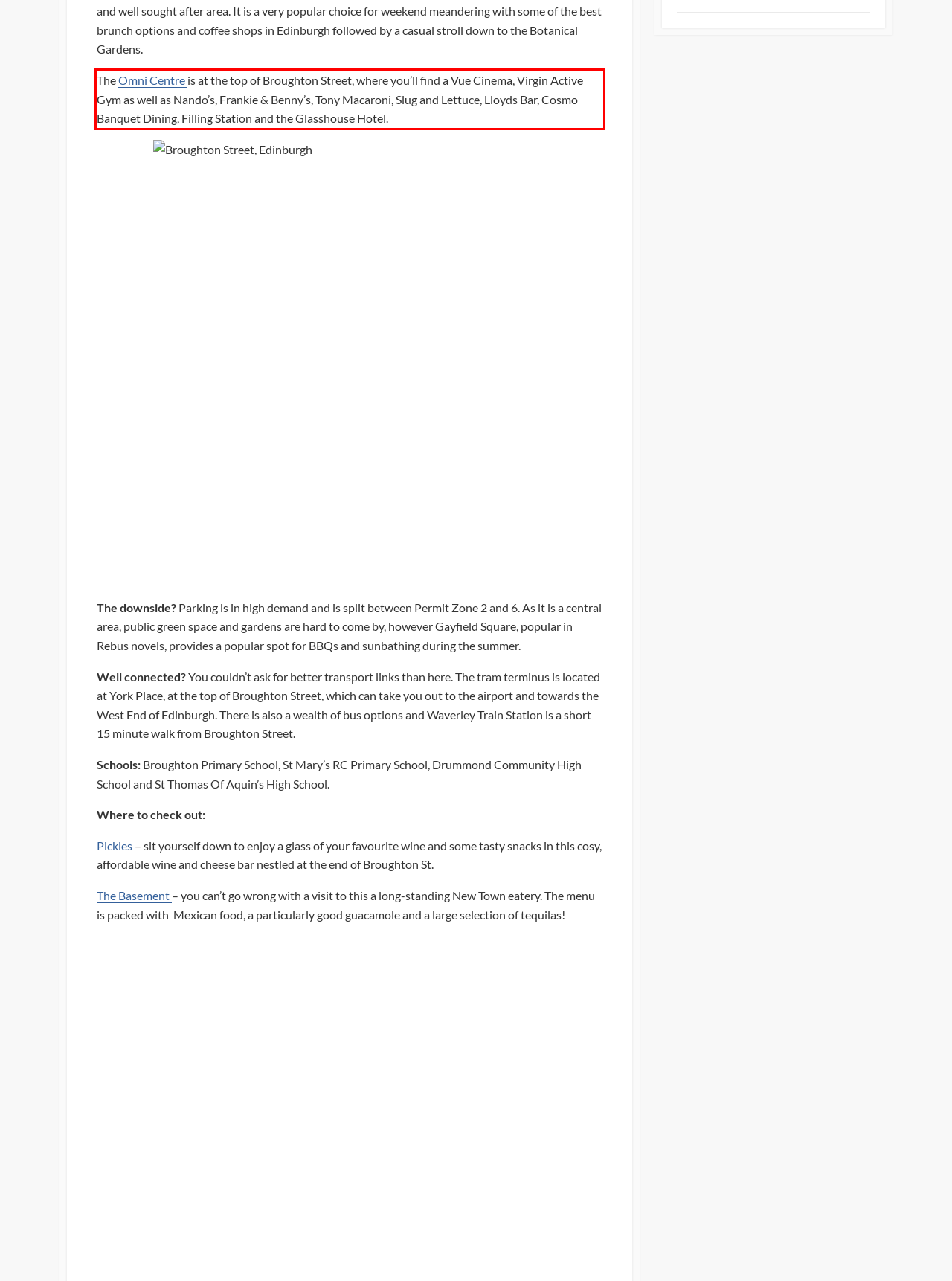Please analyze the screenshot of a webpage and extract the text content within the red bounding box using OCR.

The Omni Centre is at the top of Broughton Street, where you’ll find a Vue Cinema, Virgin Active Gym as well as Nando’s, Frankie & Benny’s, Tony Macaroni, Slug and Lettuce, Lloyds Bar, Cosmo Banquet Dining, Filling Station and the Glasshouse Hotel.